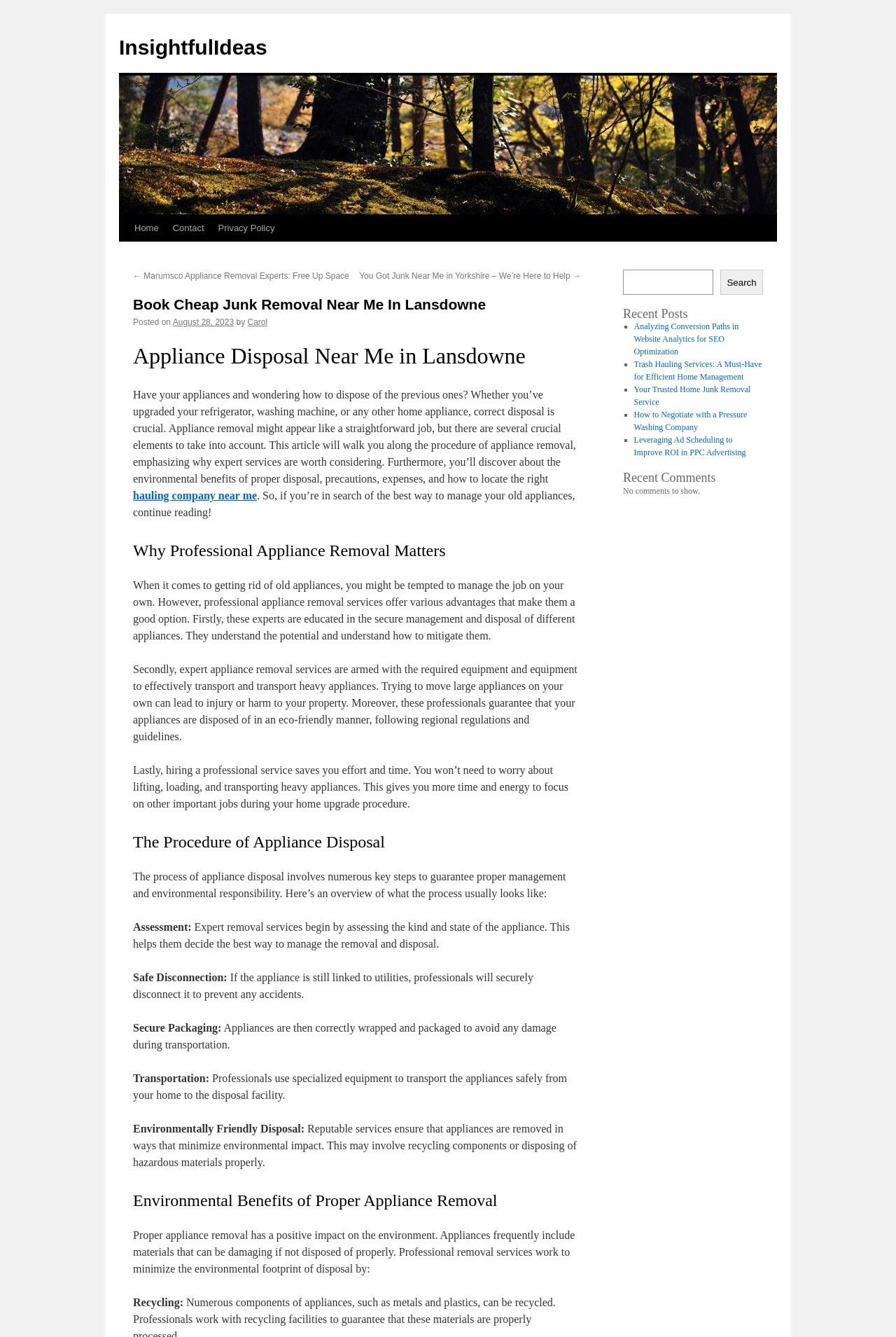Could you provide the bounding box coordinates for the portion of the screen to click to complete this instruction: "Click the link to ask about proof-reading work"?

None